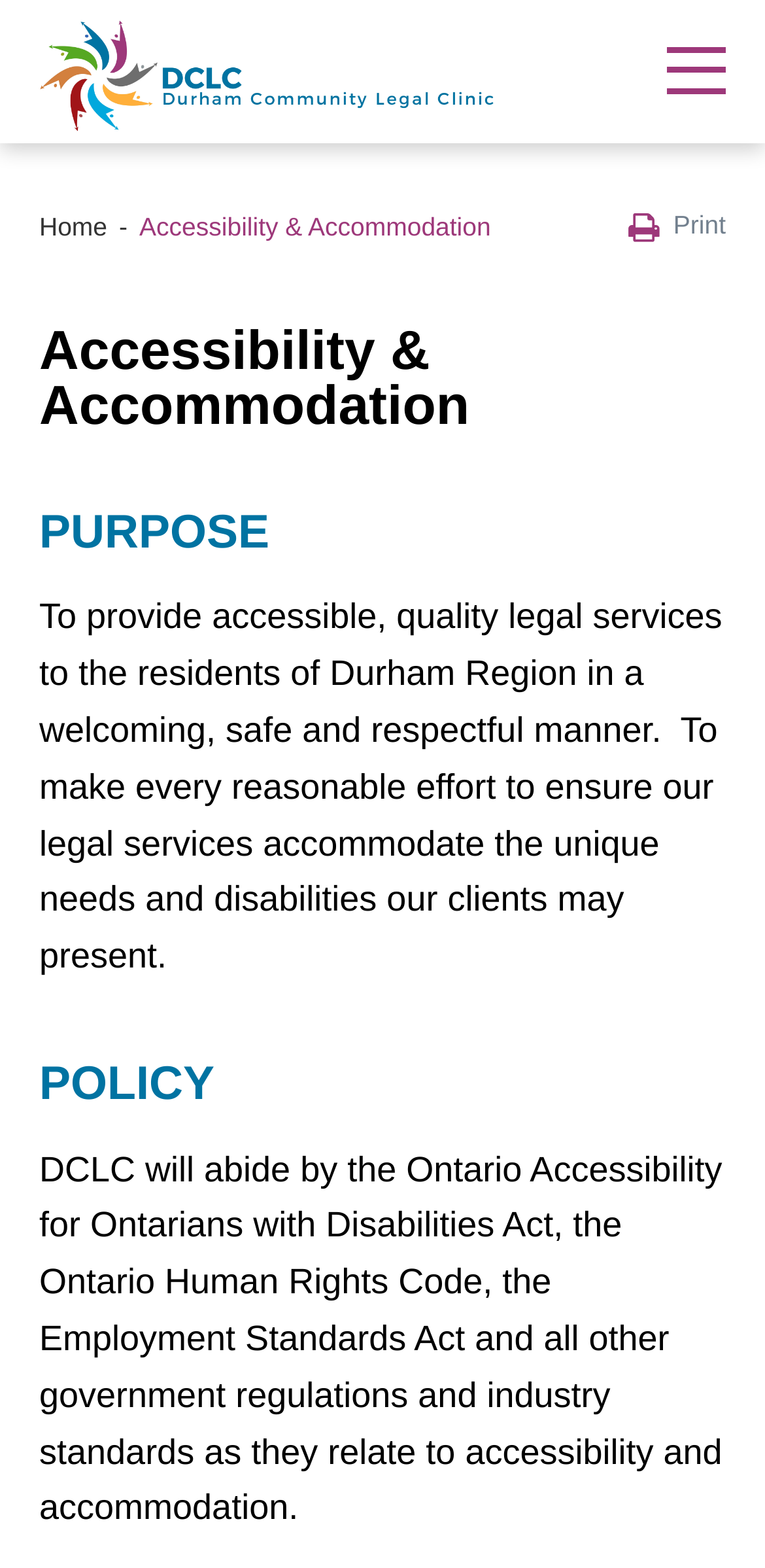Give a concise answer using one word or a phrase to the following question:
What kind of environment does the clinic strive to provide?

Welcoming and respectful